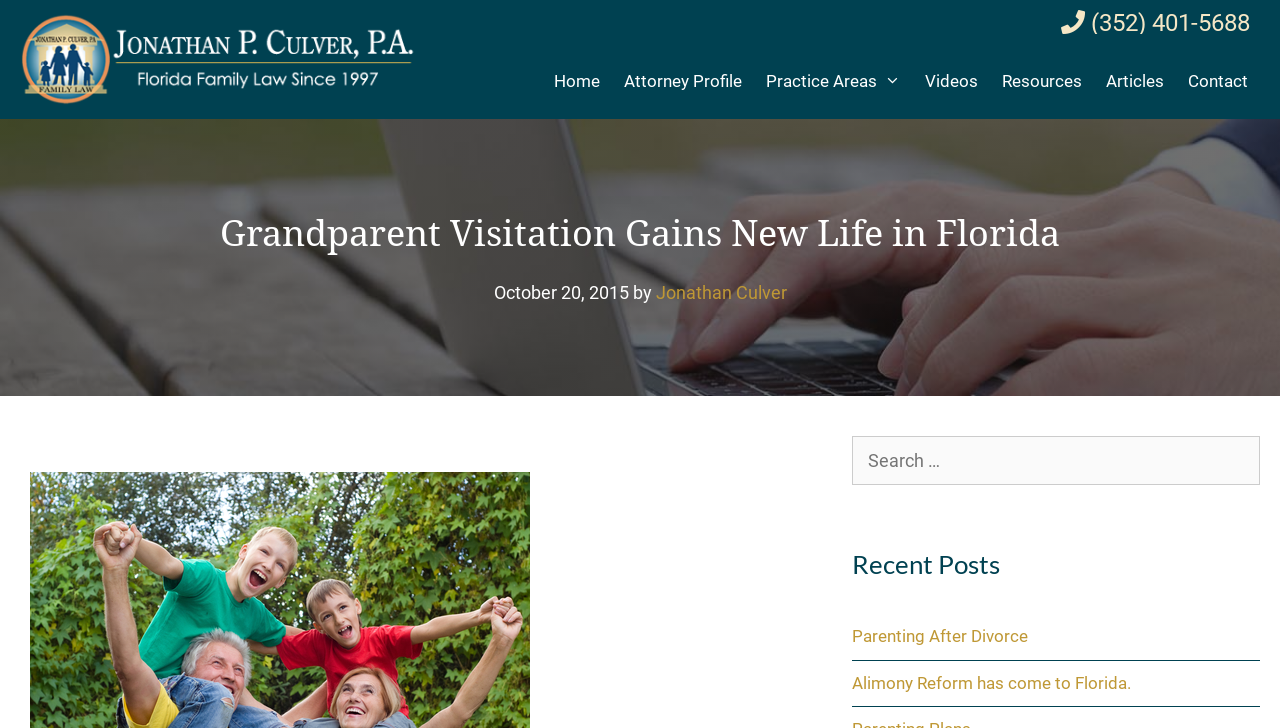Please locate the clickable area by providing the bounding box coordinates to follow this instruction: "Visit the home page".

[0.424, 0.074, 0.478, 0.15]